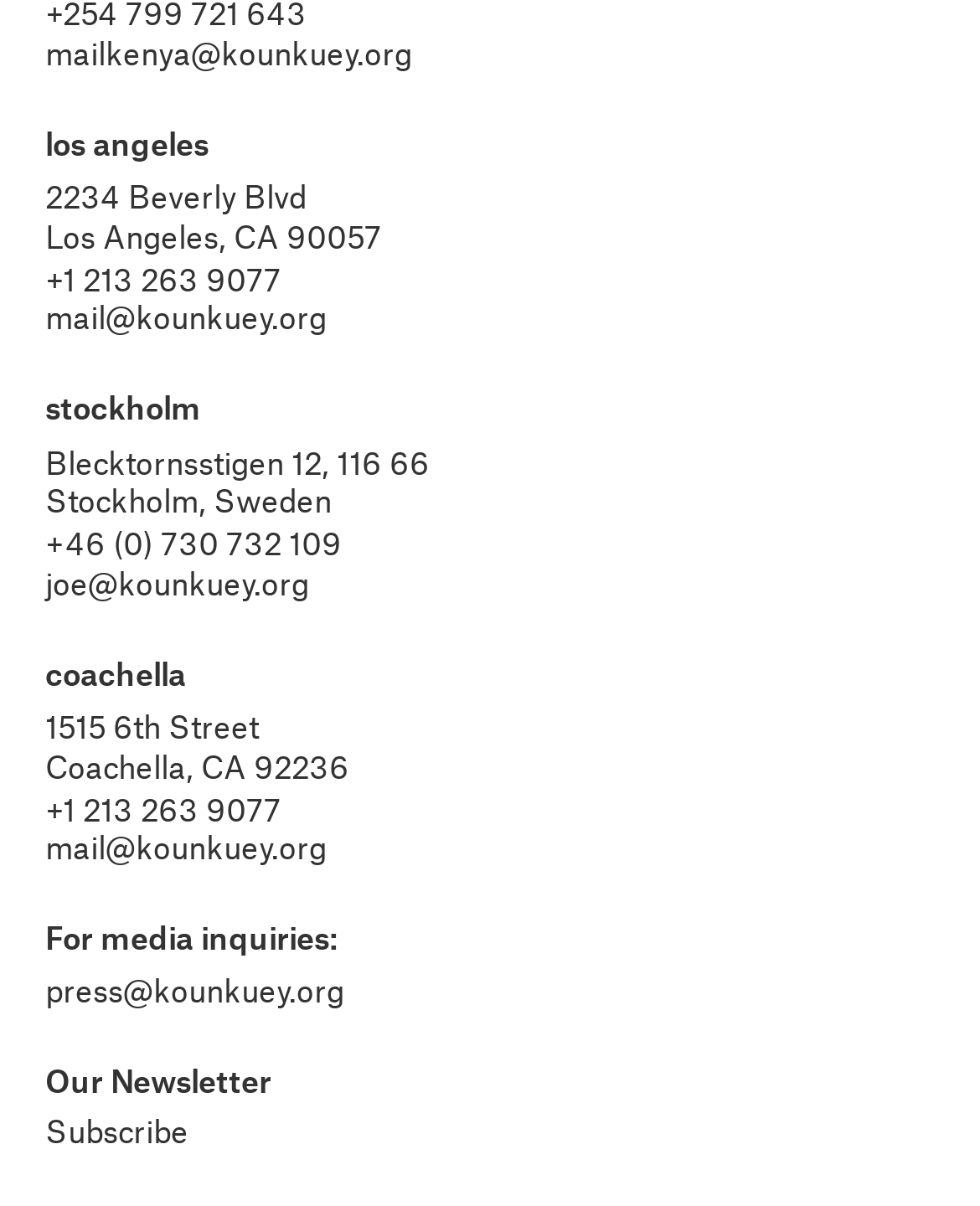Give a succinct answer to this question in a single word or phrase: 
How many locations are listed on the webpage?

3